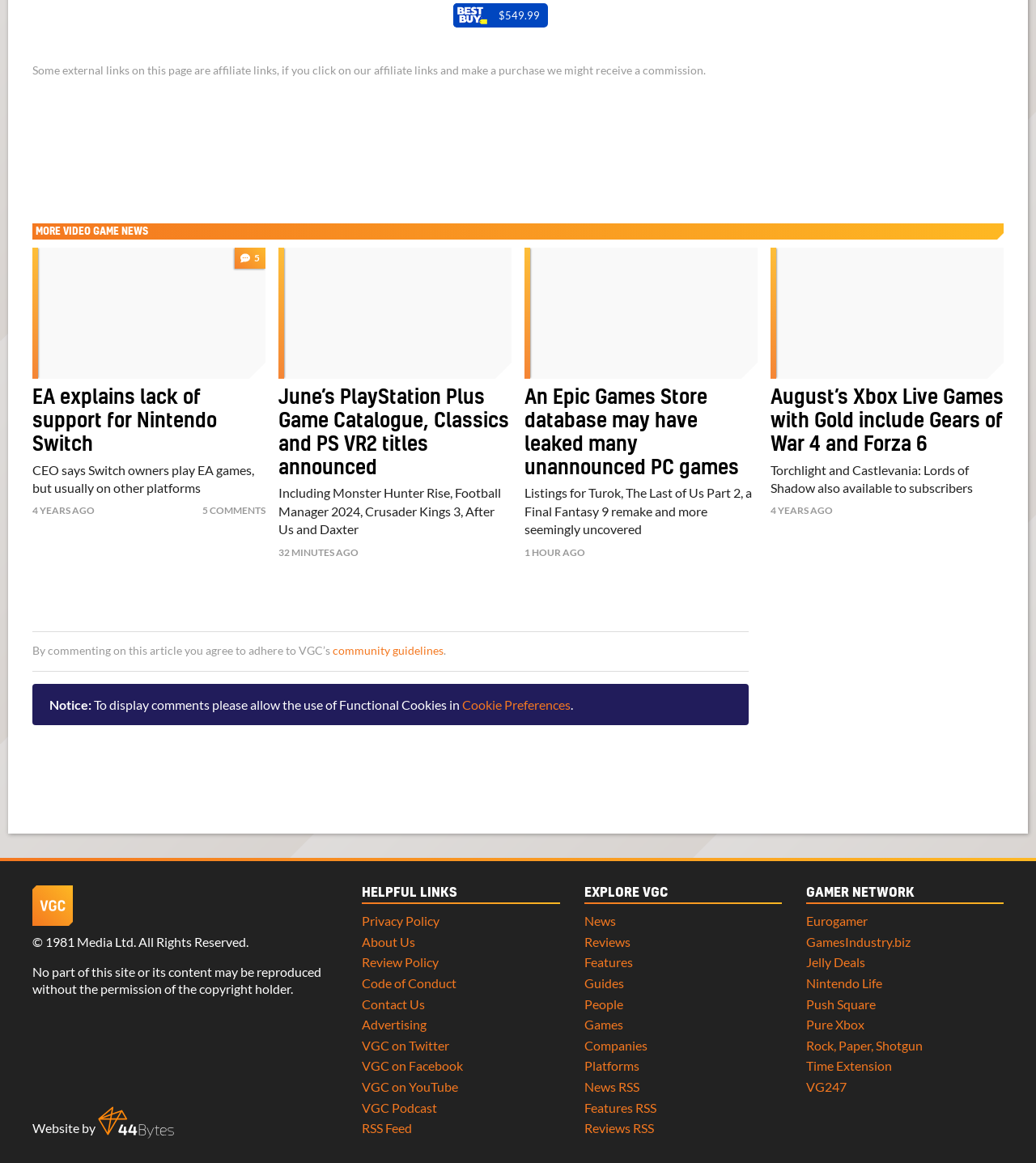How long ago was the third article published?
Using the visual information, answer the question in a single word or phrase.

1 hour ago